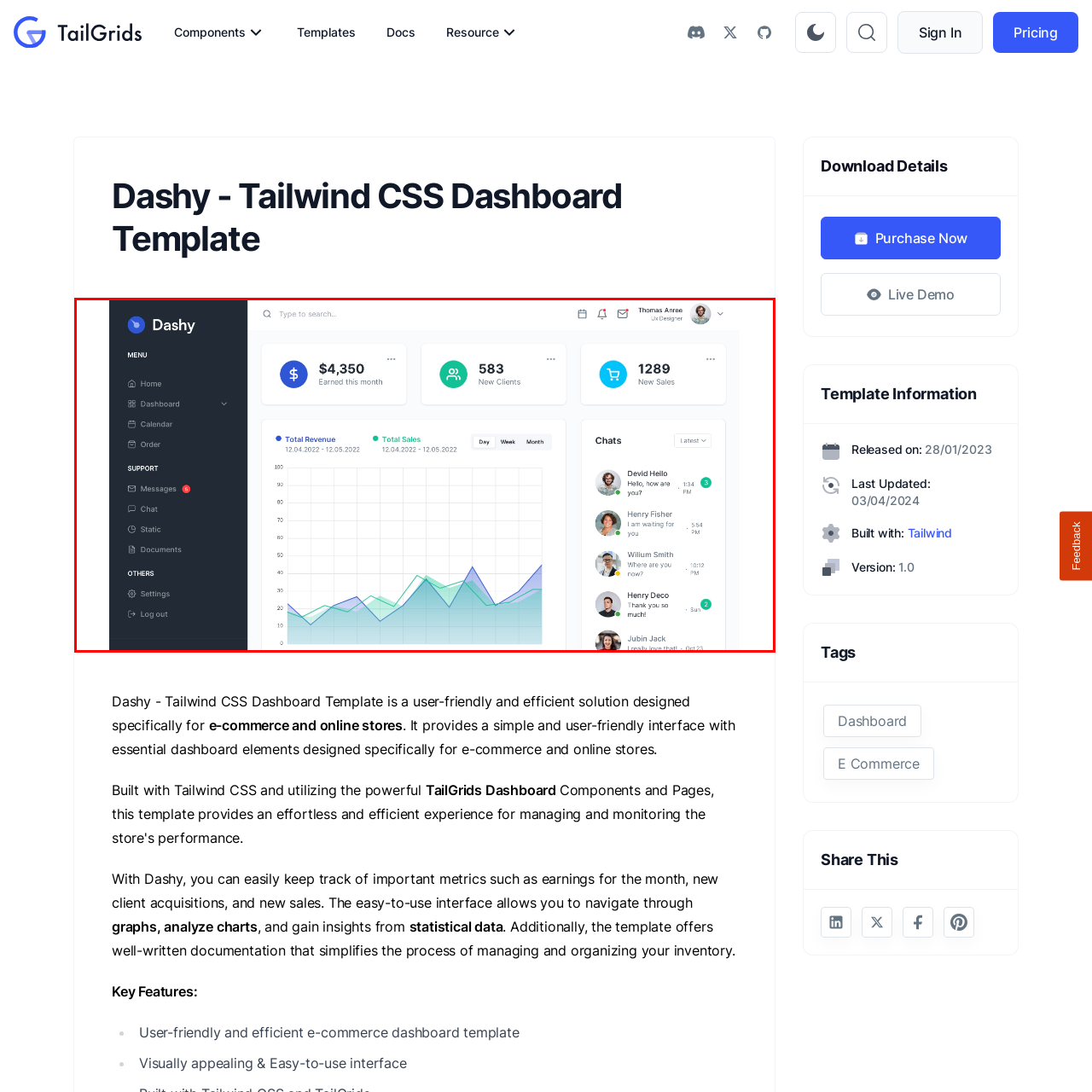Provide a thorough description of the scene depicted within the red bounding box.

The image depicts an intuitive dashboard interface labeled "Dashy," designed for e-commerce insights and management. At the top, important metrics are highlighted: the total earnings for the current month stand at $4,350, accompanied by a display of 583 new clients and 1,289 new sales. 

The dashboard features a graphical representation of total revenue and sales trends over the selected date range, allowing users to visualize fluctuations in performance. Below the metrics, a chat section showcases ongoing conversations, enhancing user engagement and communication flexibility. This user-friendly layout emphasizes accessibility and efficiency, making it an ideal tool for e-commerce professionals looking to track crucial business metrics and maintain seamless interactions with clients and team members.